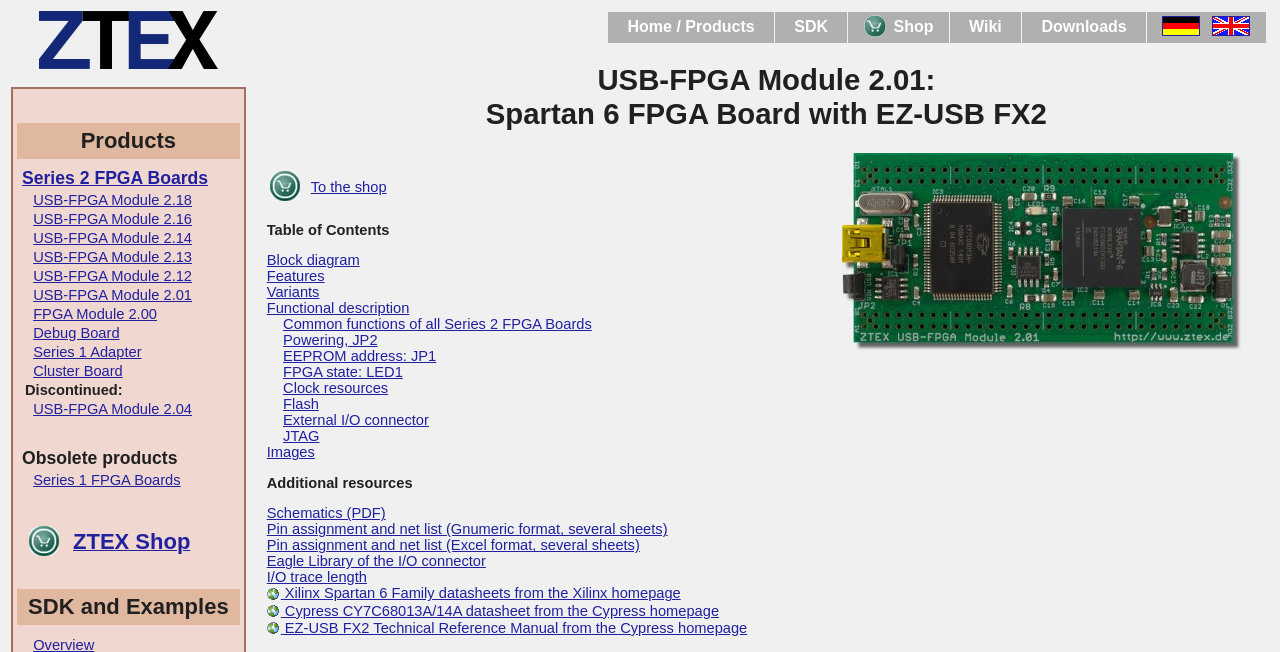Please identify the bounding box coordinates of the region to click in order to complete the given instruction: "Click on the 'To the ZTEX Shop' link". The coordinates should be four float numbers between 0 and 1, i.e., [left, top, right, bottom].

[0.023, 0.817, 0.046, 0.842]